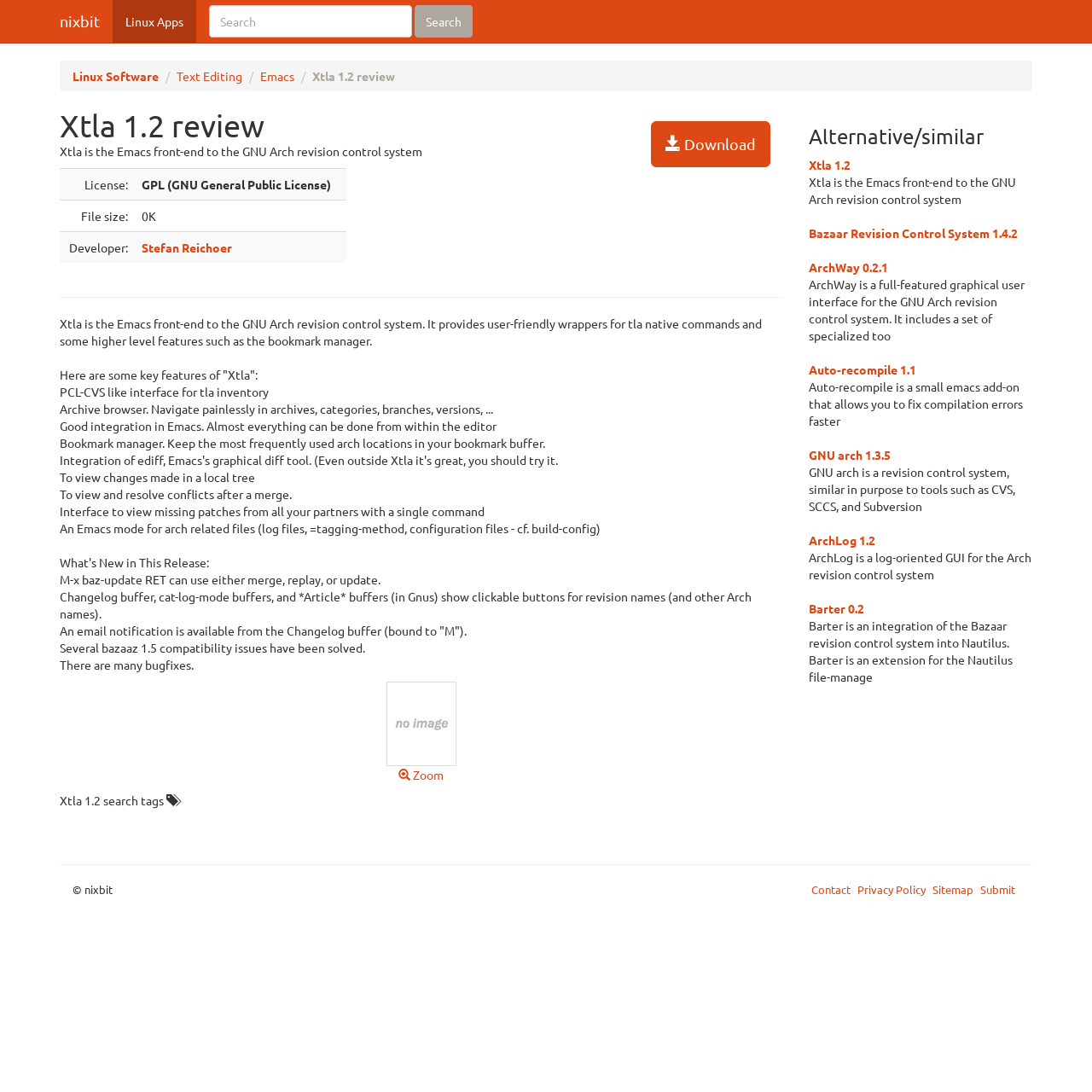Predict the bounding box coordinates for the UI element described as: "Bazaar Revision Control System 1.4.2". The coordinates should be four float numbers between 0 and 1, presented as [left, top, right, bottom].

[0.74, 0.207, 0.932, 0.221]